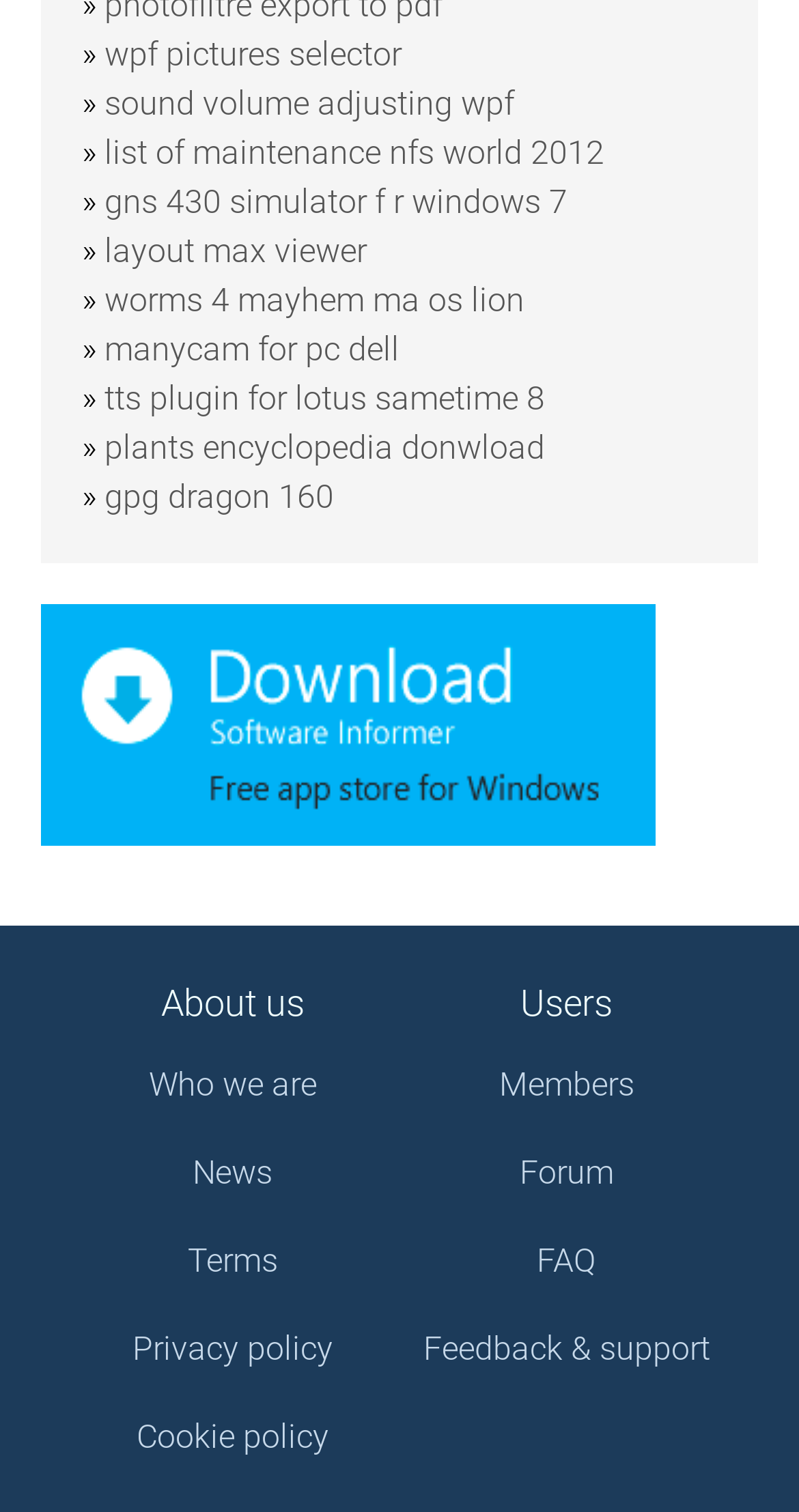Respond concisely with one word or phrase to the following query:
How many links are there under 'About us'?

5